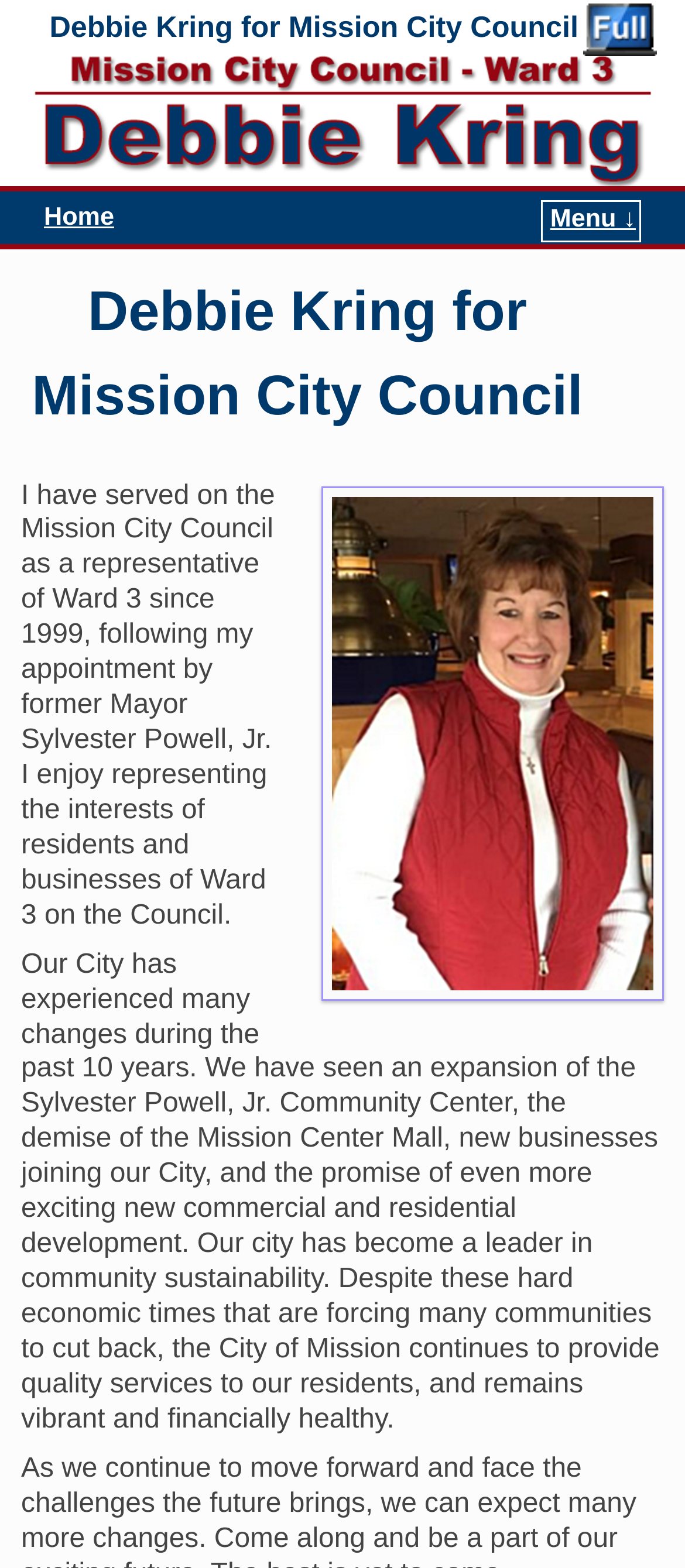Determine the bounding box coordinates of the UI element described below. Use the format (top-left x, top-left y, bottom-right x, bottom-right y) with floating point numbers between 0 and 1: title="Switch to standard web view."

[0.85, 0.002, 0.958, 0.036]